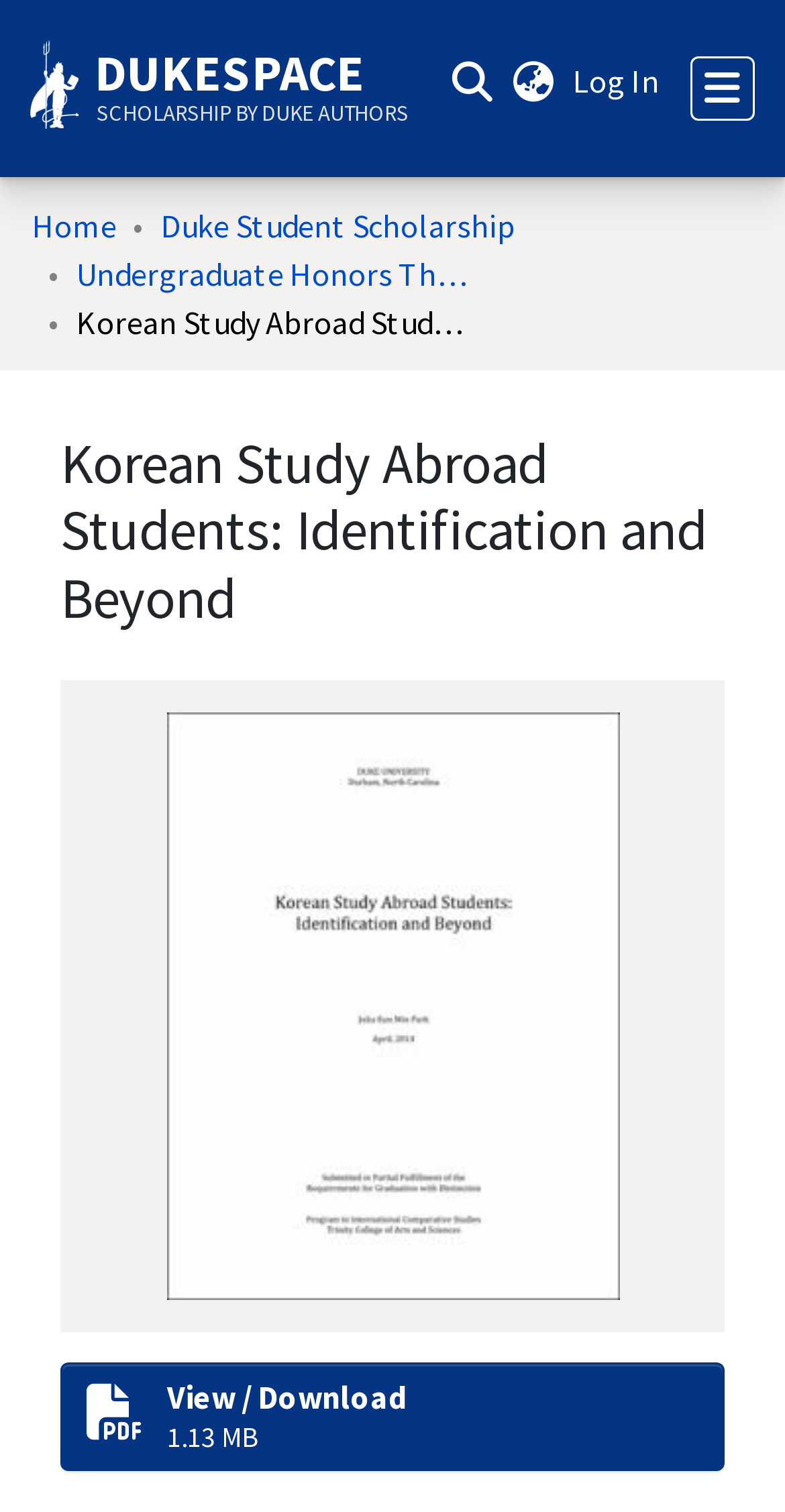Determine the bounding box coordinates for the UI element with the following description: "DukeSpace Scholarship by Duke Authors". The coordinates should be four float numbers between 0 and 1, represented as [left, top, right, bottom].

[0.121, 0.033, 0.521, 0.091]